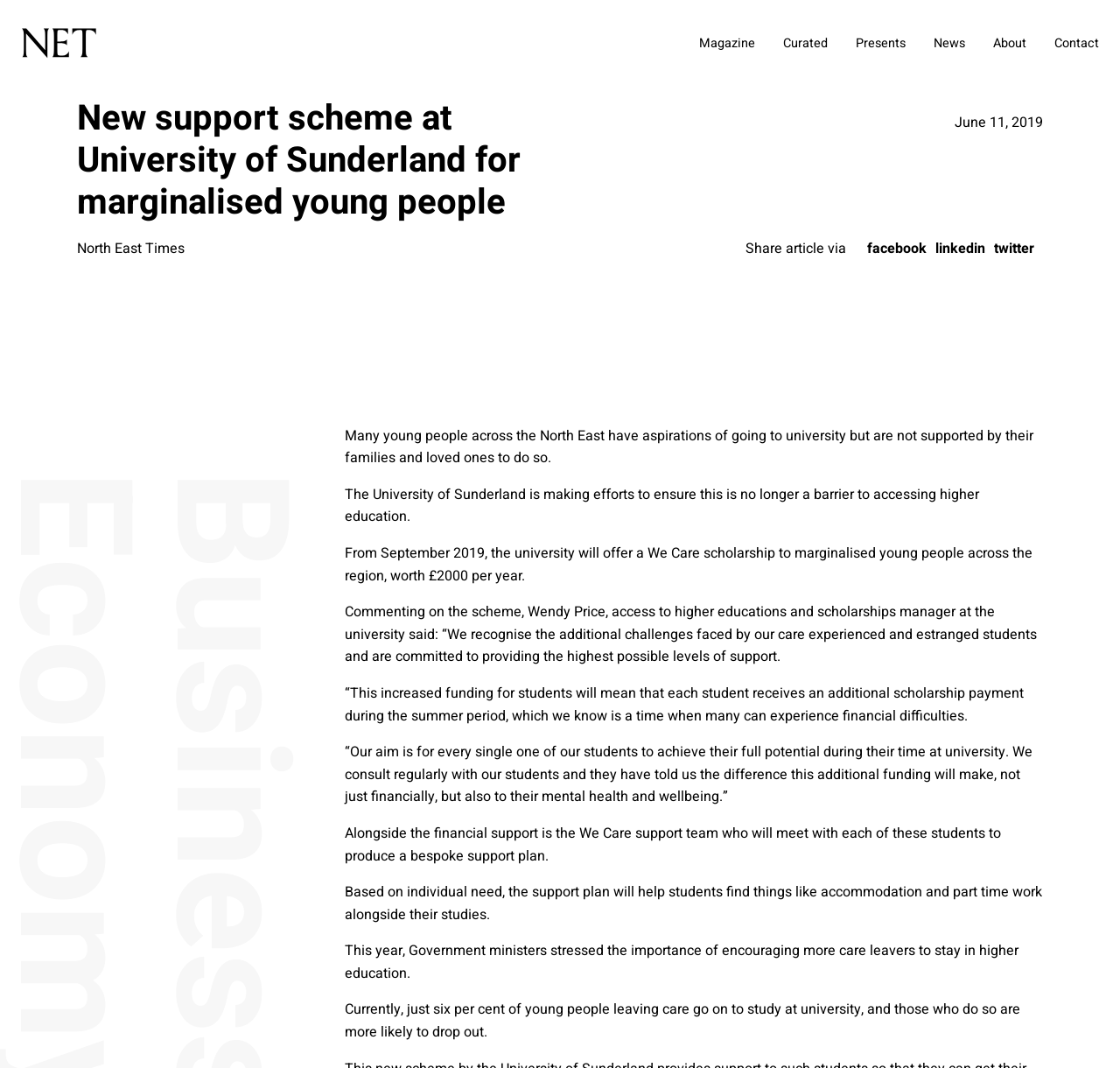Please identify the bounding box coordinates of the element's region that I should click in order to complete the following instruction: "Return to the homepage". The bounding box coordinates consist of four float numbers between 0 and 1, i.e., [left, top, right, bottom].

[0.019, 0.026, 0.355, 0.055]